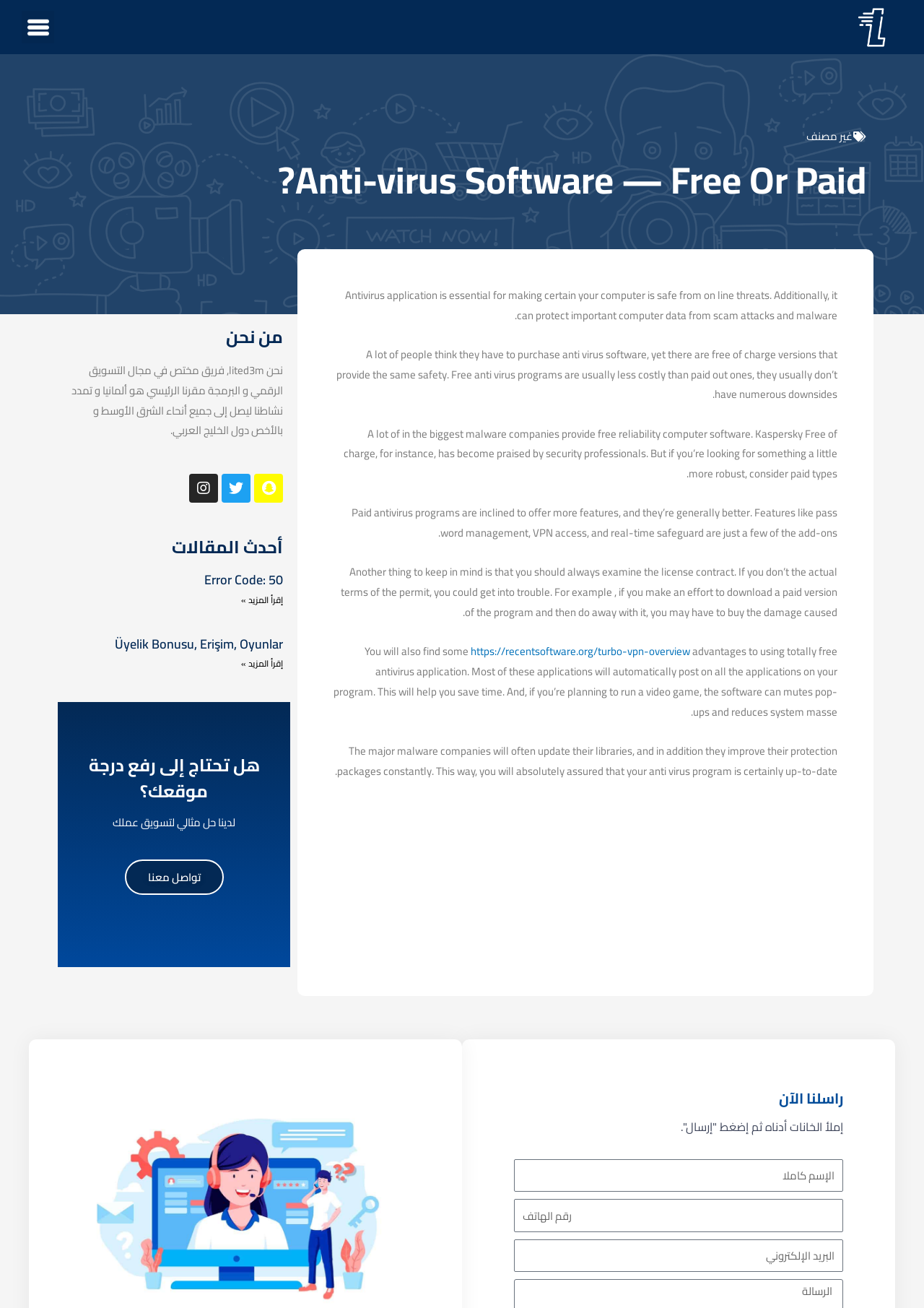Please find the bounding box coordinates of the section that needs to be clicked to achieve this instruction: "Click the menu toggle button".

[0.023, 0.008, 0.059, 0.033]